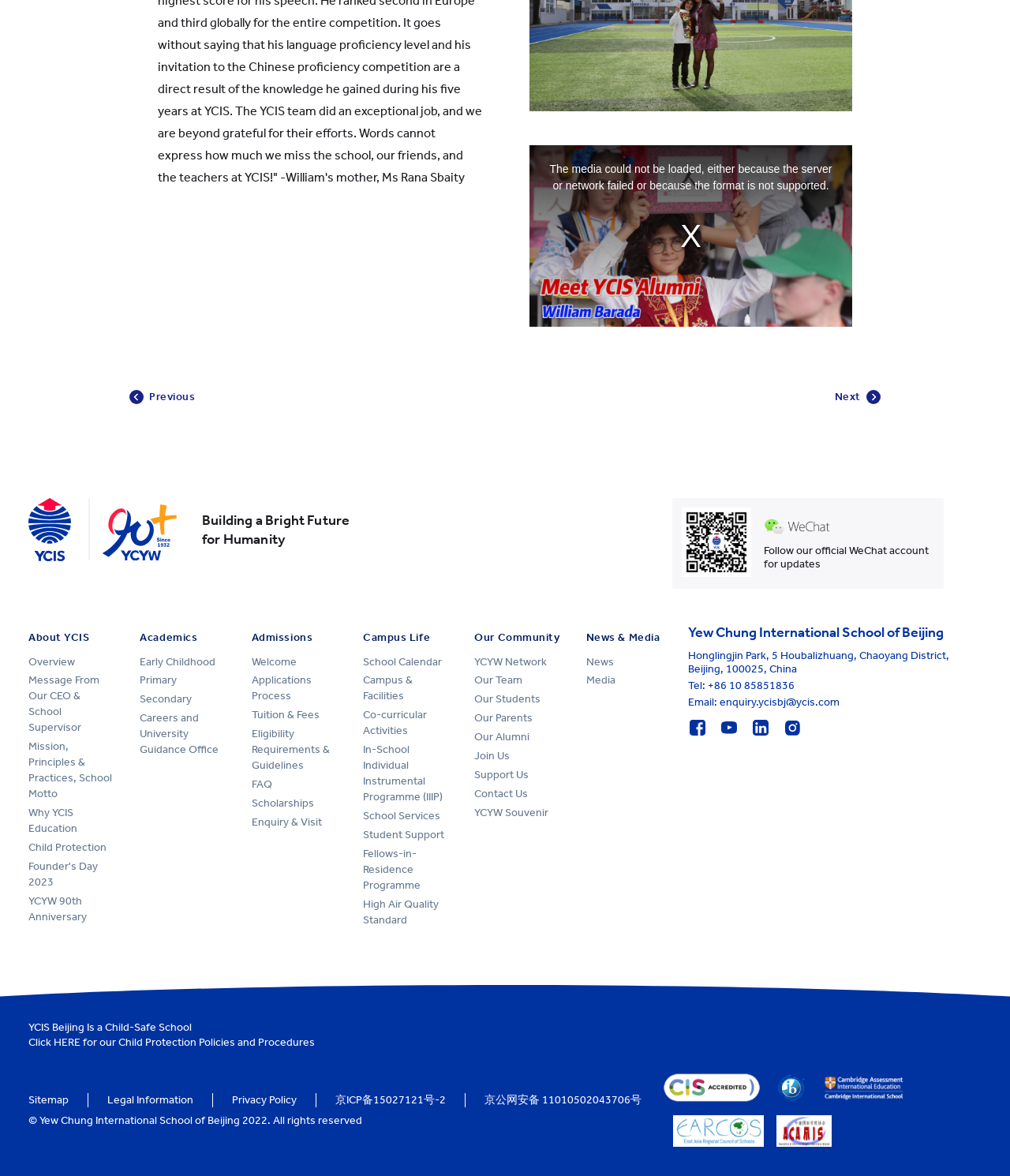What is the address of the school?
Analyze the screenshot and provide a detailed answer to the question.

I found the answer by looking at the link element with the text 'Honglingjin Park, 5 Houbalizhuang, Chaoyang District, Beijing, 100025, China' which is located at the bottom of the webpage.